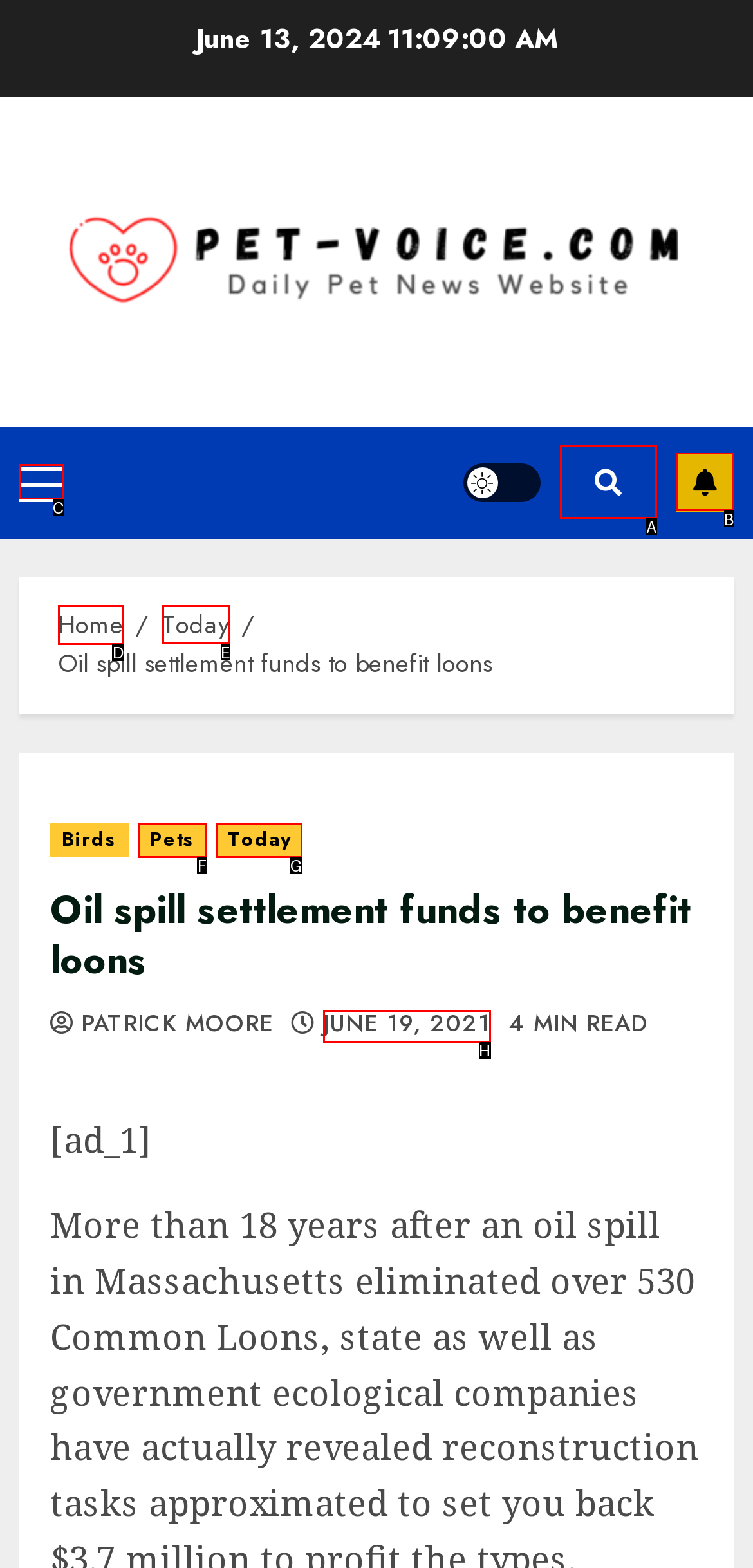Identify the HTML element that should be clicked to accomplish the task: Go to the Home page
Provide the option's letter from the given choices.

D